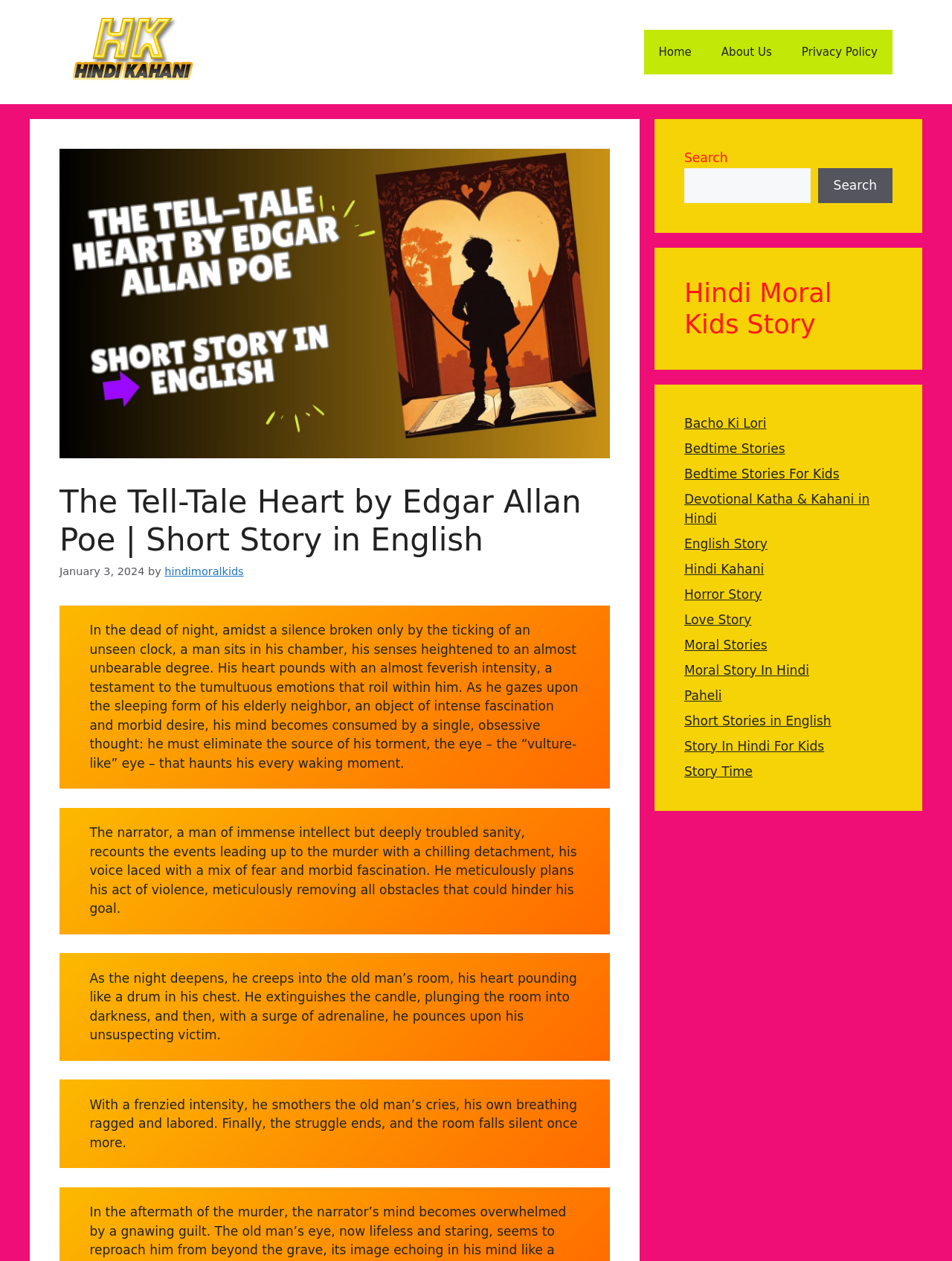Refer to the image and provide an in-depth answer to the question:
What is the theme of the story?

I found the answer by reading the descriptive text in the webpage, which mentions a man's obsessive thought to eliminate his elderly neighbor and the subsequent murder. The theme of the story appears to be about the darker aspects of human nature, specifically murder and obsession.